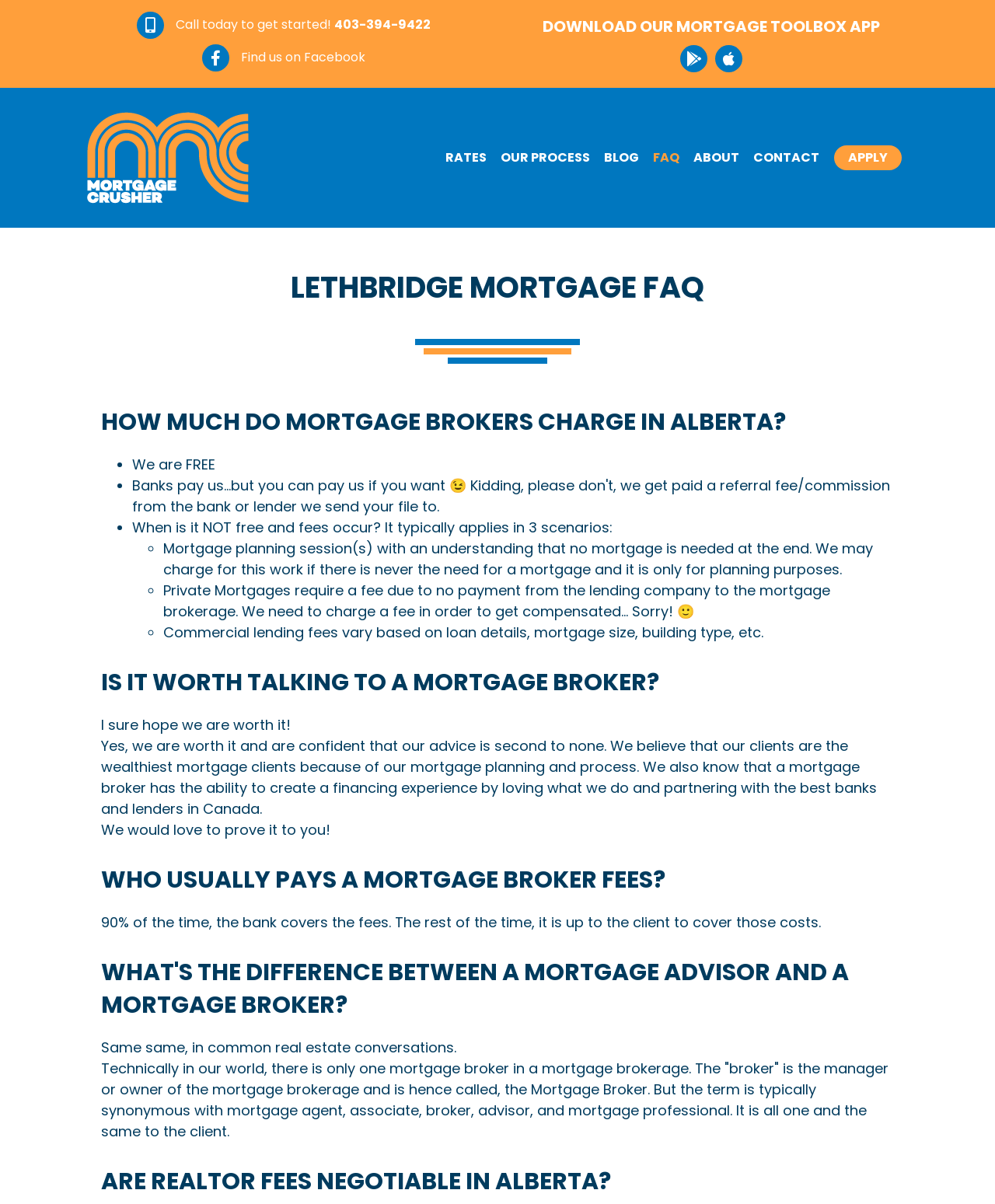What is the difference between a mortgage advisor and a mortgage broker?
Based on the image, please offer an in-depth response to the question.

According to the webpage, in the section 'WHAT'S THE DIFFERENCE BETWEEN A MORTGAGE ADVISOR AND A MORTGAGE BROKER?', it is mentioned that technically, there is only one mortgage broker in a mortgage brokerage, but the term is typically synonymous with mortgage agent, associate, broker, advisor, and mortgage professional, implying that there is no difference between the two.